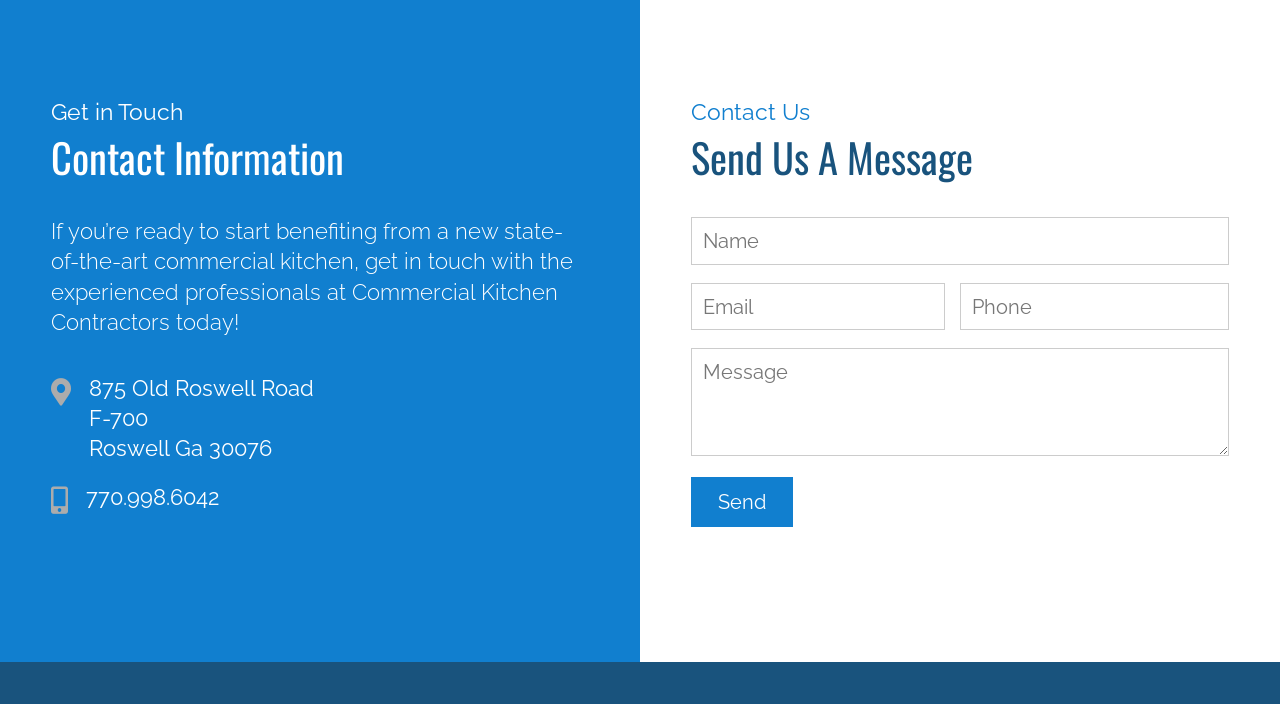Answer with a single word or phrase: 
What is the purpose of the 'Send' button?

To send a message